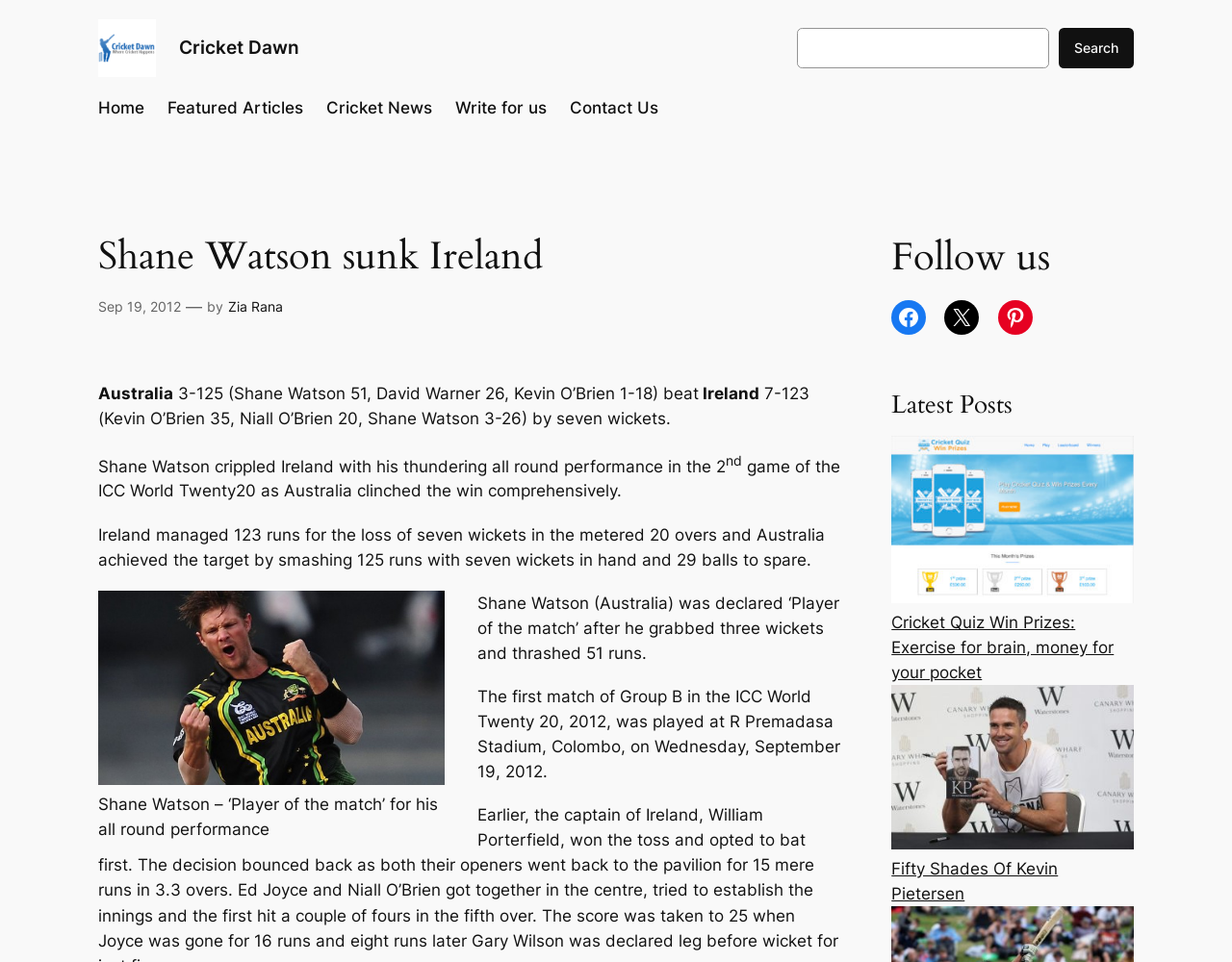Consider the image and give a detailed and elaborate answer to the question: 
Where was the first match of Group B in the ICC World Twenty 20, 2012, played?

I found this answer by reading the text that says 'The first match of Group B in the ICC World Twenty 20, 2012, was played at R Premadasa Stadium, Colombo, on Wednesday, September 19, 2012.'